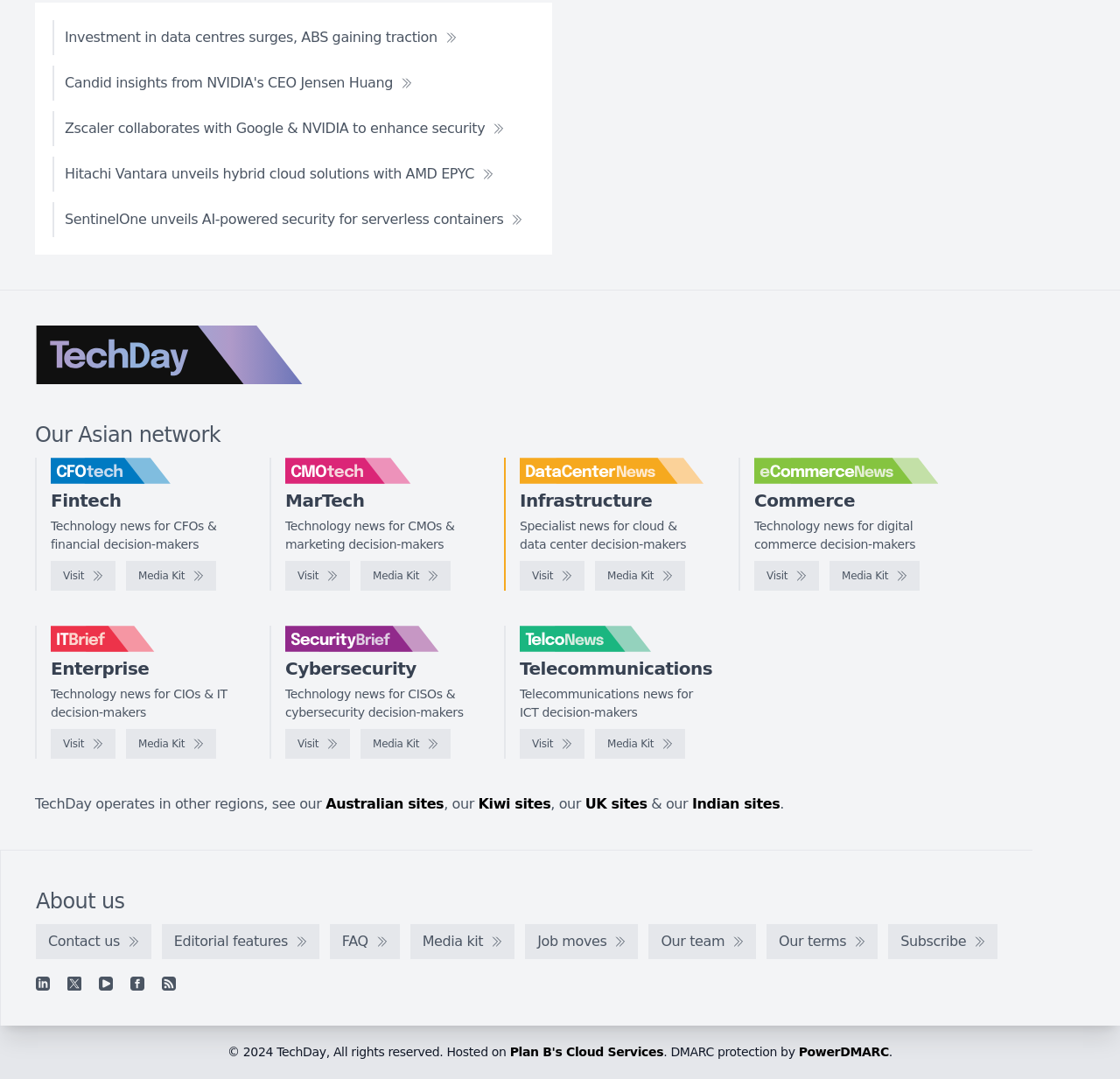Please specify the bounding box coordinates of the clickable section necessary to execute the following command: "Click on the 'Friends' link".

None